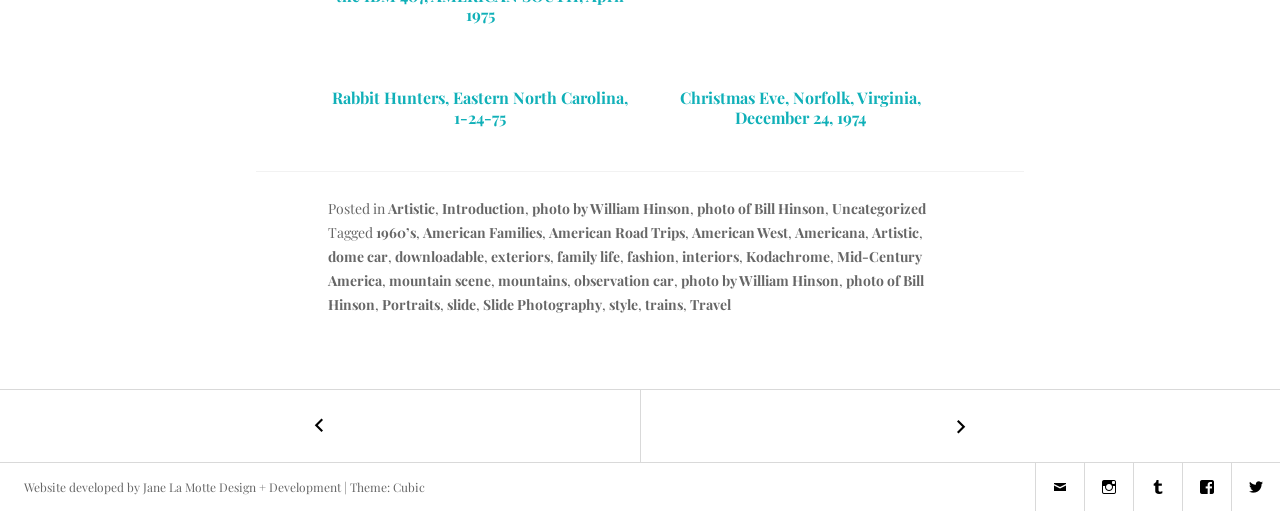What is the category of the post?
Give a one-word or short phrase answer based on the image.

Artistic